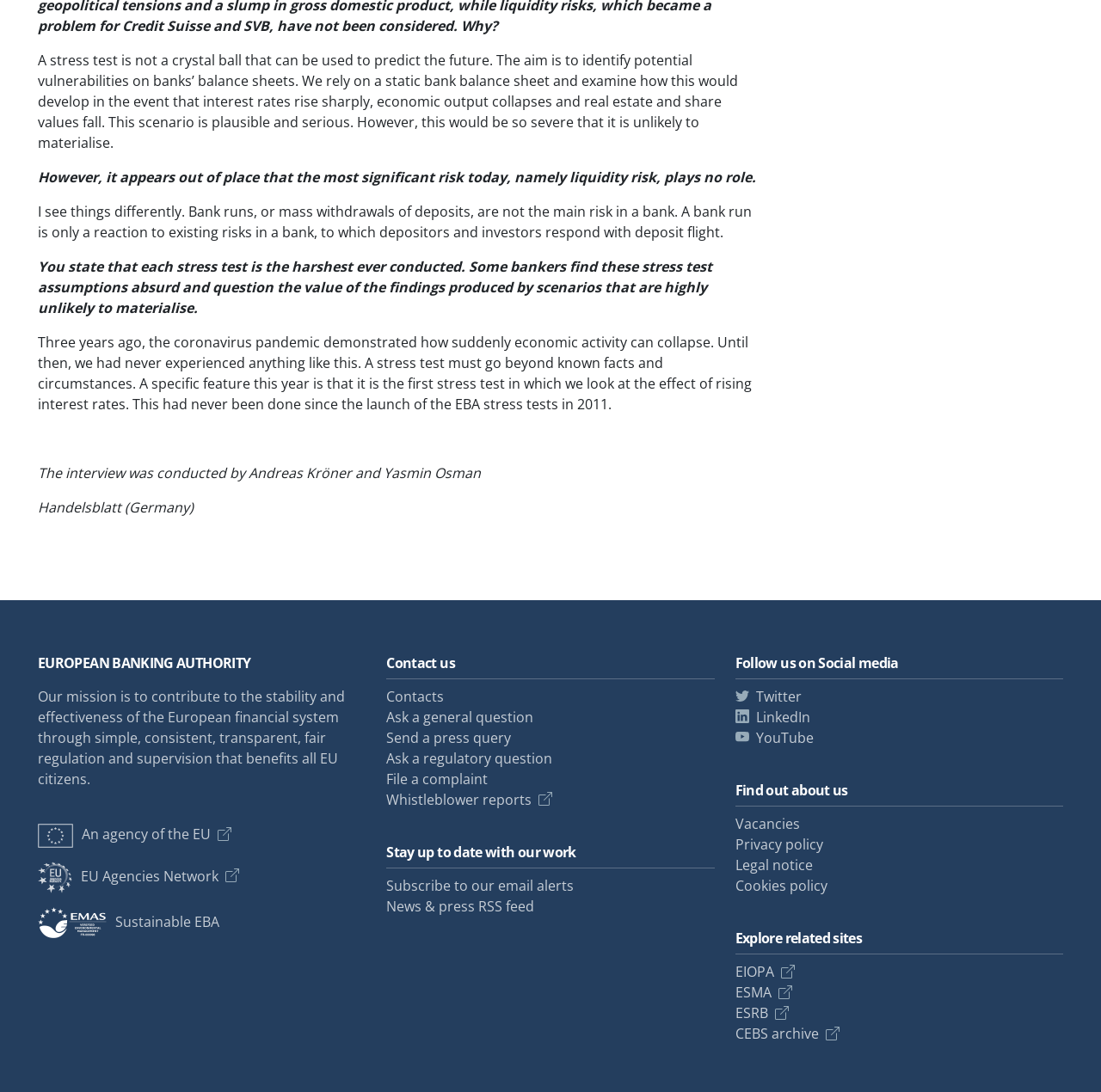Respond to the following query with just one word or a short phrase: 
What are the social media platforms that the European Banking Authority is present on?

Twitter, LinkedIn, YouTube